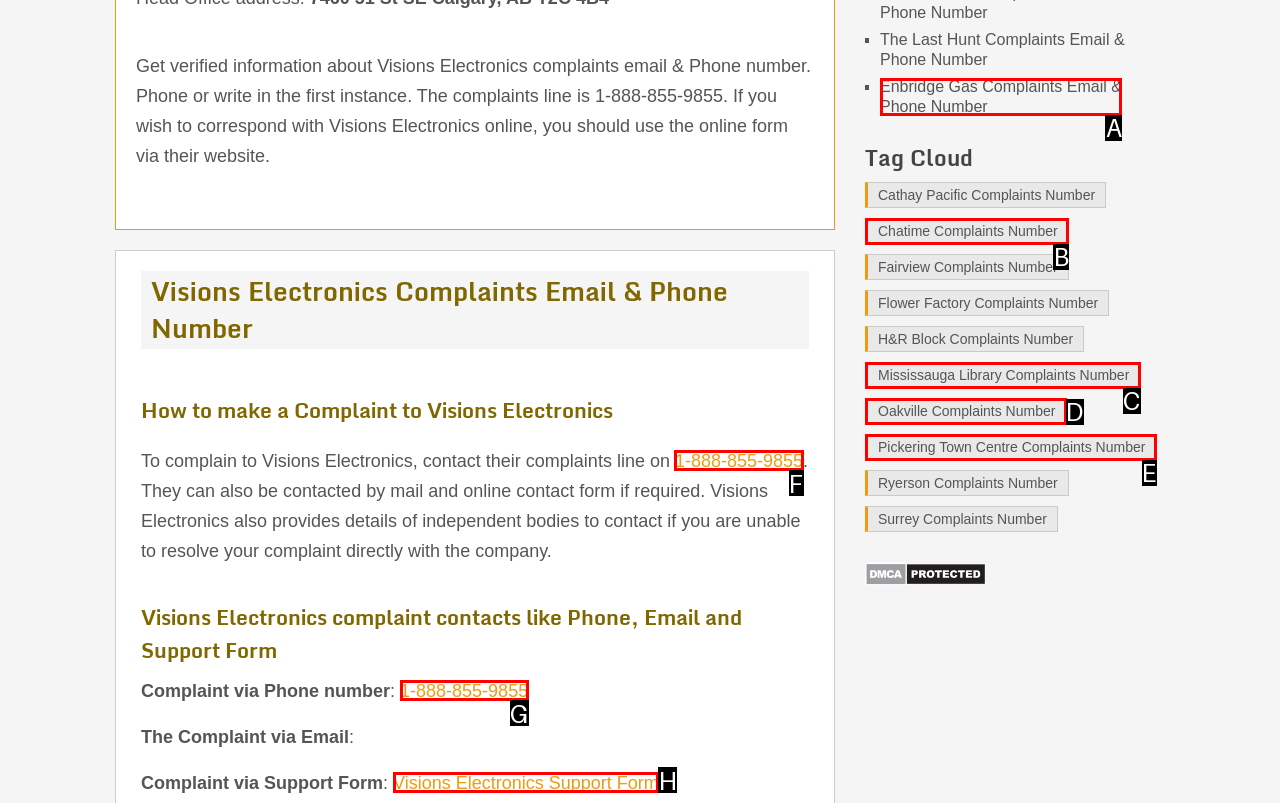Match the HTML element to the given description: 1-888-855-9855
Indicate the option by its letter.

F